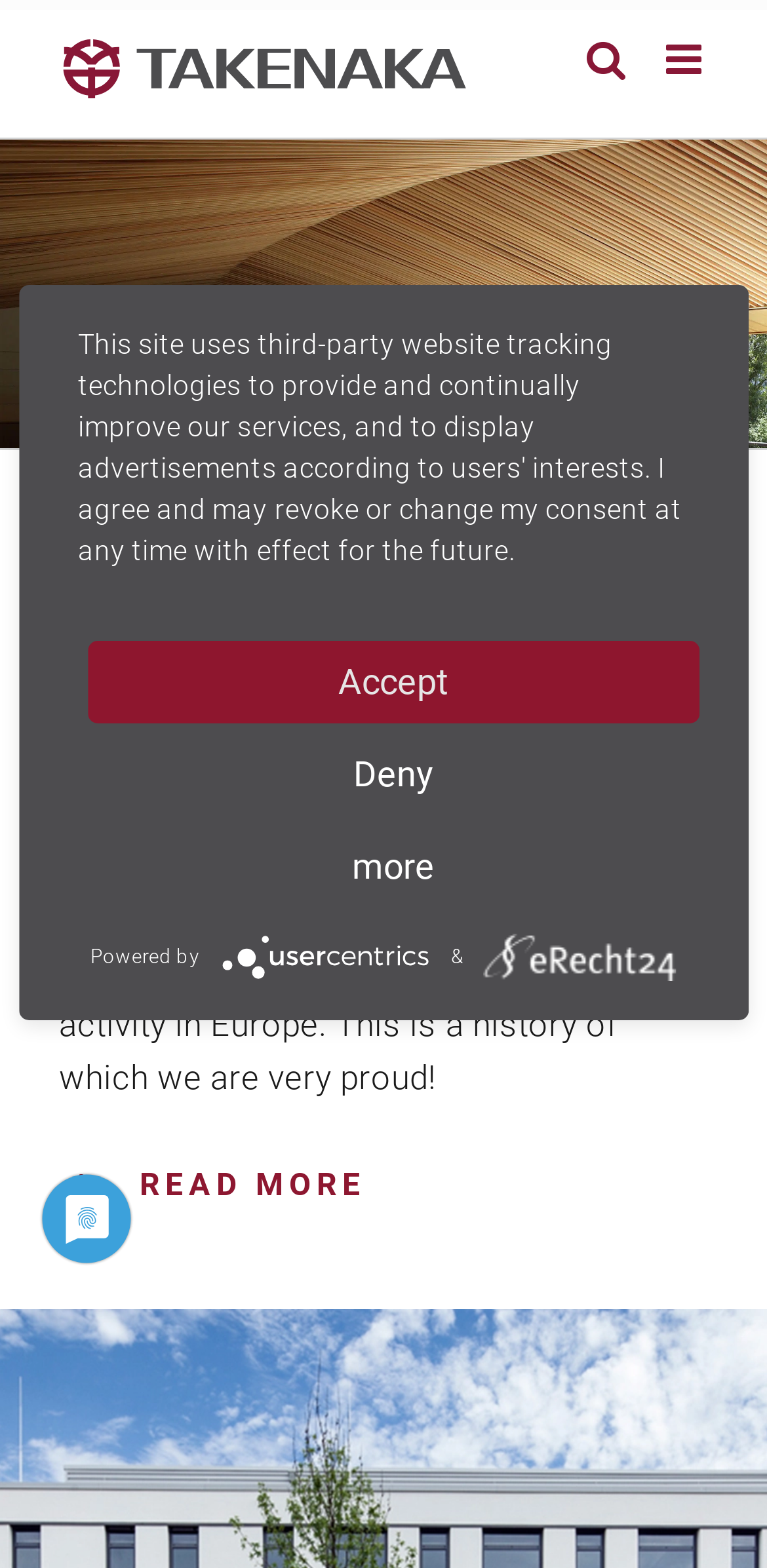Describe all the key features and sections of the webpage thoroughly.

The webpage is about Takenaka Europe GmbH, a general contractor company. At the top left corner, there is a logo of the company, which is a link. Next to the logo, there is a toggle button to open the mobile menu and another toggle button to open the mobile search. 

Below the top navigation, there is a heading "OUR COMPANY" followed by a subheading "Tradition, values and innovation". Underneath, there is a paragraph of text describing the company's history and experience in the construction industry. 

To the right of the paragraph, there is a "READ MORE" button. Below the button, there is a "Go to Top" link. 

At the bottom of the page, there is a progress bar that spans the entire width of the page. Above the progress bar, there is an image. 

A dialog box is displayed on the page, which is not modal. The dialog box contains a message about the website's use of third-party tracking technologies and display of advertisements. There are three buttons in the dialog box: "Accept", "Deny", and "more". Below the dialog box, there is a text "Powered by" followed by a logo of Usercentrics Consent Management Platform and another logo.